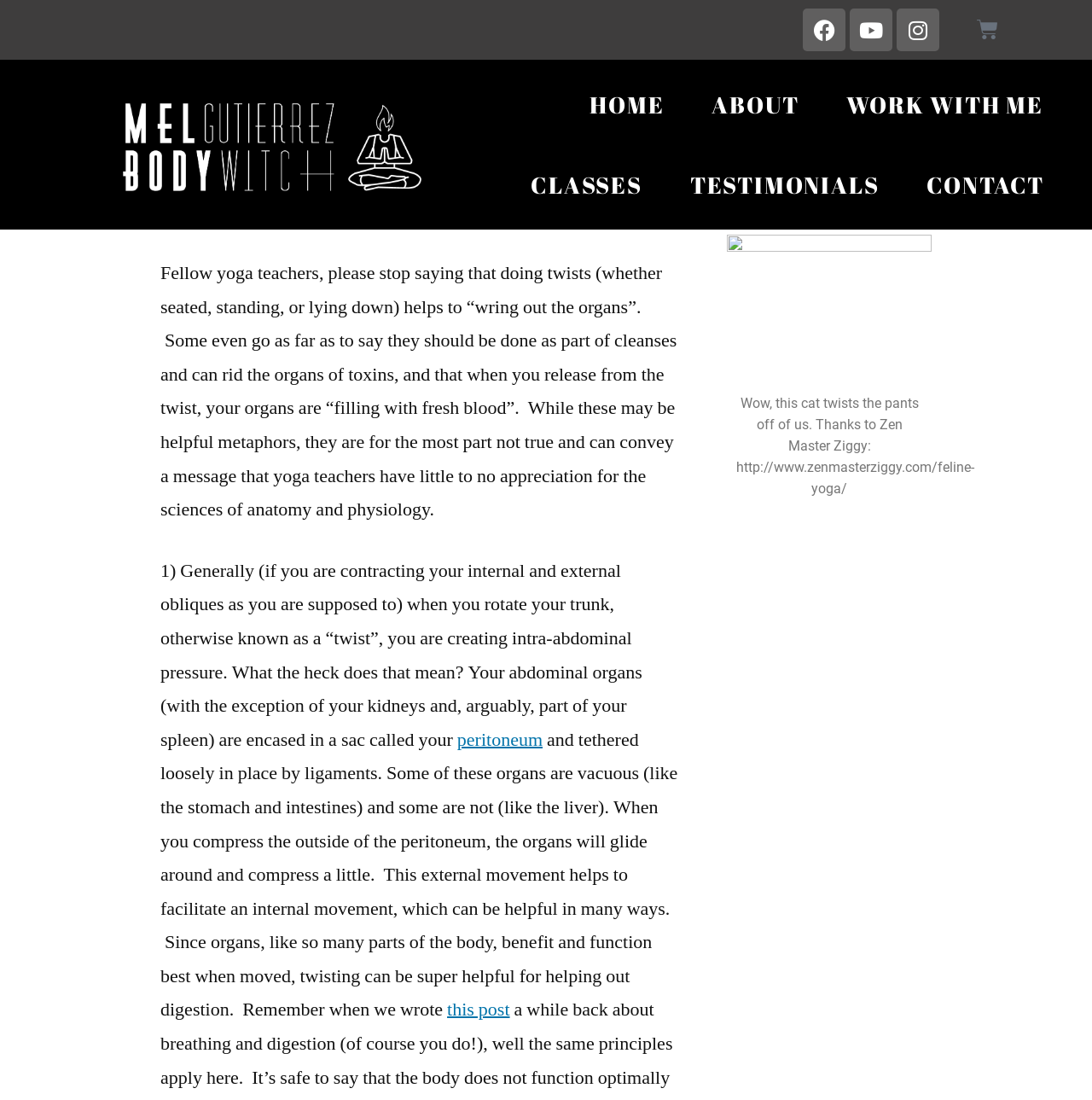Please identify the coordinates of the bounding box for the clickable region that will accomplish this instruction: "Click Facebook link".

[0.735, 0.008, 0.774, 0.047]